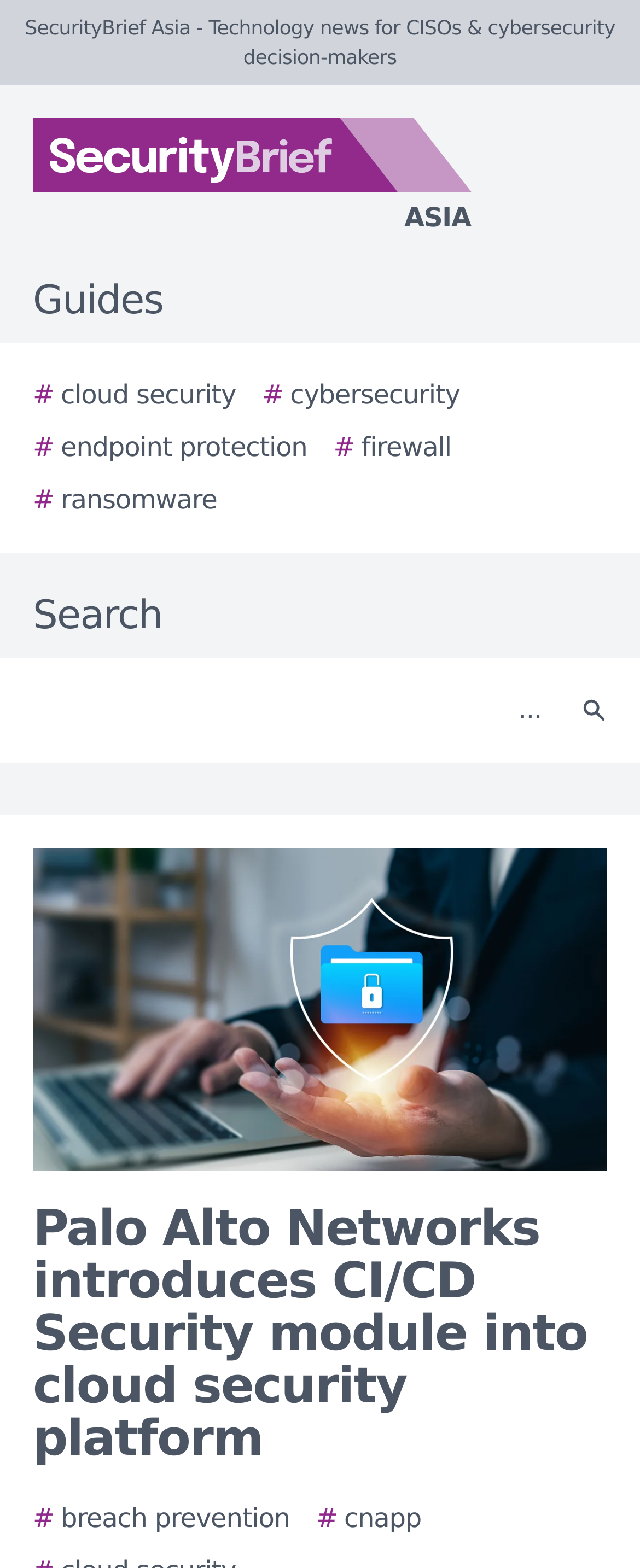What is the purpose of the textbox?
Give a detailed and exhaustive answer to the question.

I found a textbox element with a label 'Search' and a button with the same text. This suggests that the textbox is used for searching, and the button is used to submit the search query.